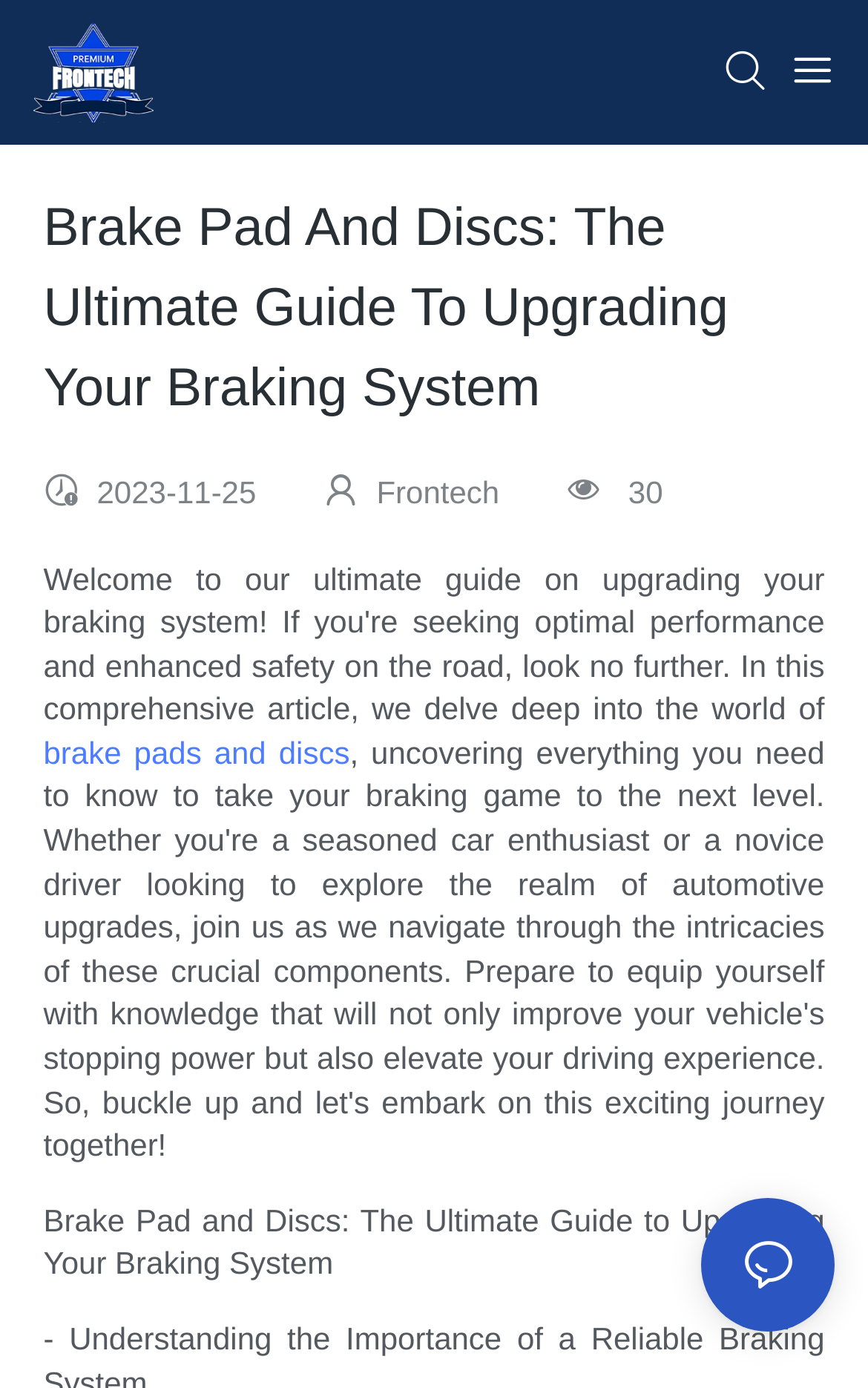Predict the bounding box of the UI element that fits this description: "placeholder="Search..."".

[0.962, 0.103, 0.992, 0.16]